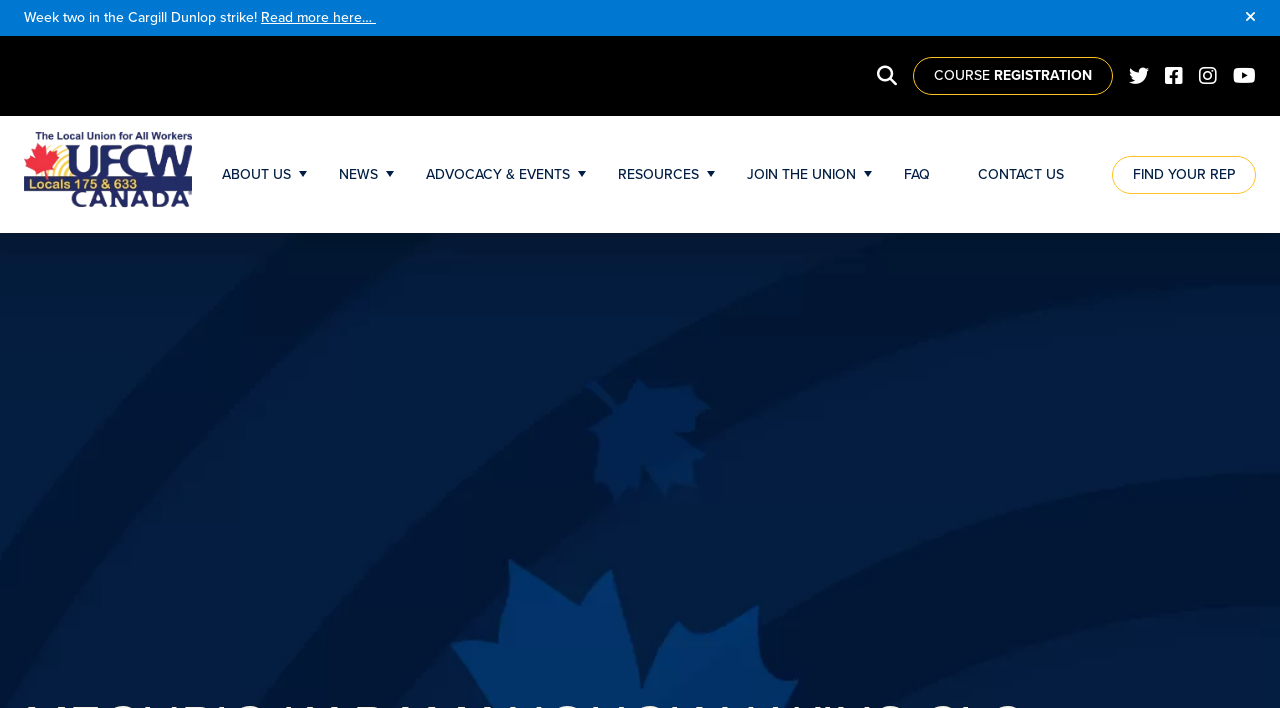Kindly provide the bounding box coordinates of the section you need to click on to fulfill the given instruction: "Learn more about credit card processing".

None